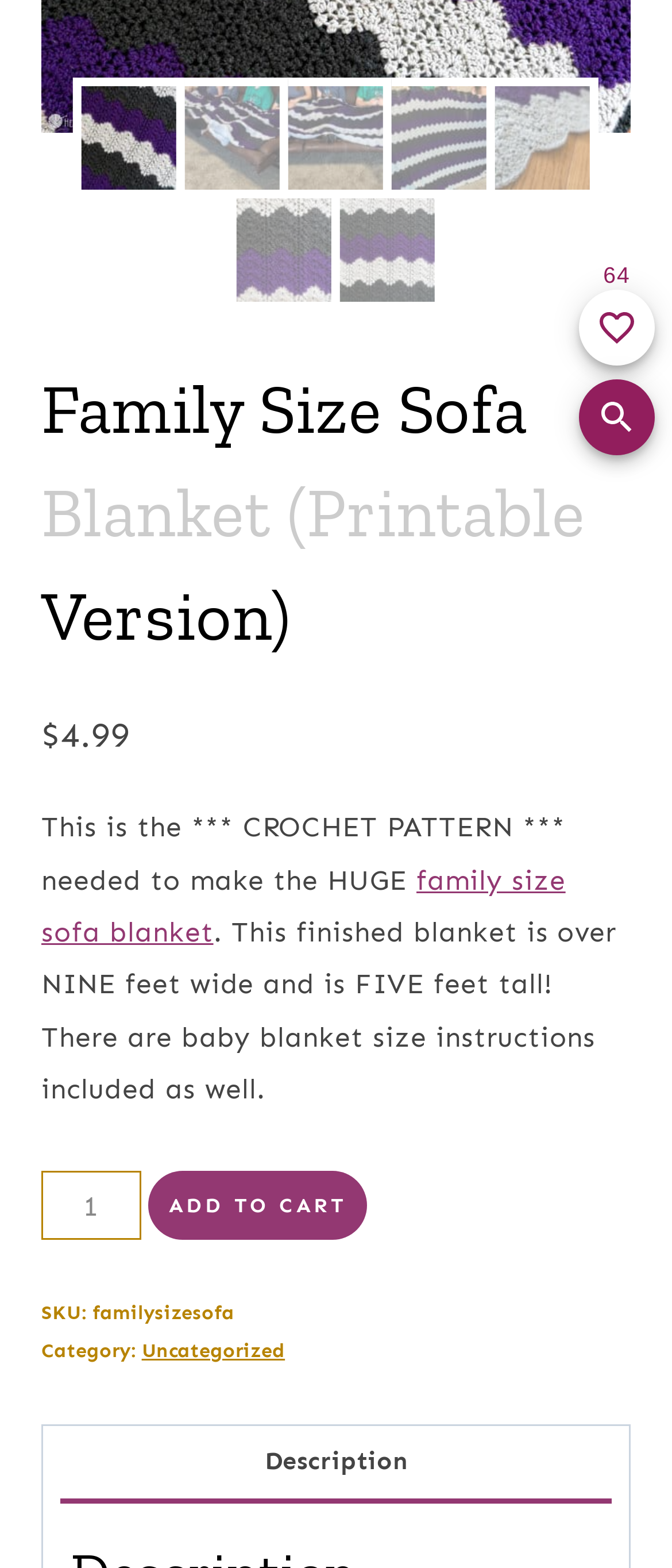Determine the bounding box for the UI element as described: "Open search panel". The coordinates should be represented as four float numbers between 0 and 1, formatted as [left, top, right, bottom].

[0.862, 0.242, 0.974, 0.29]